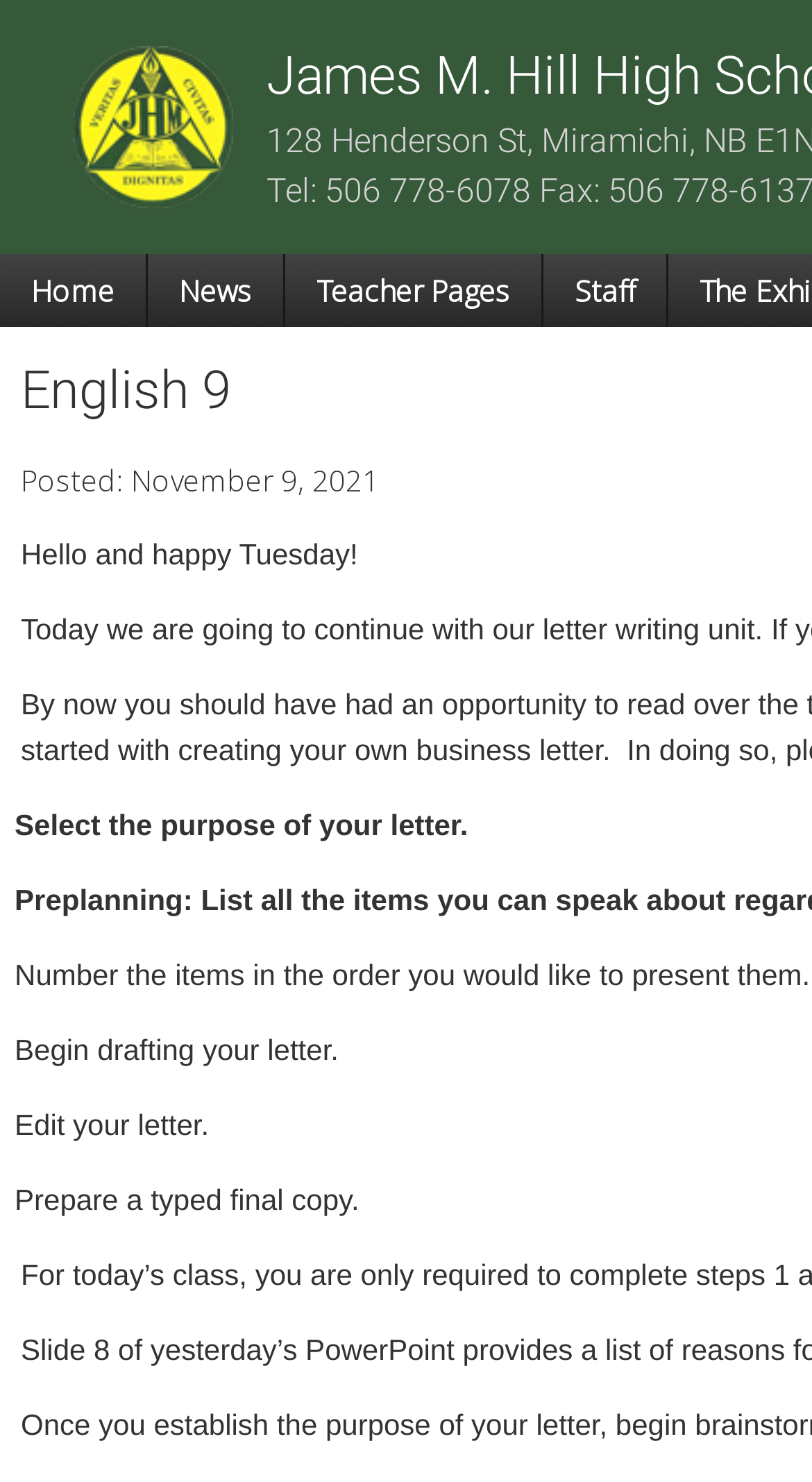Using the webpage screenshot, find the UI element described by Teacher Pages. Provide the bounding box coordinates in the format (top-left x, top-left y, bottom-right x, bottom-right y), ensuring all values are floating point numbers between 0 and 1.

[0.351, 0.171, 0.669, 0.22]